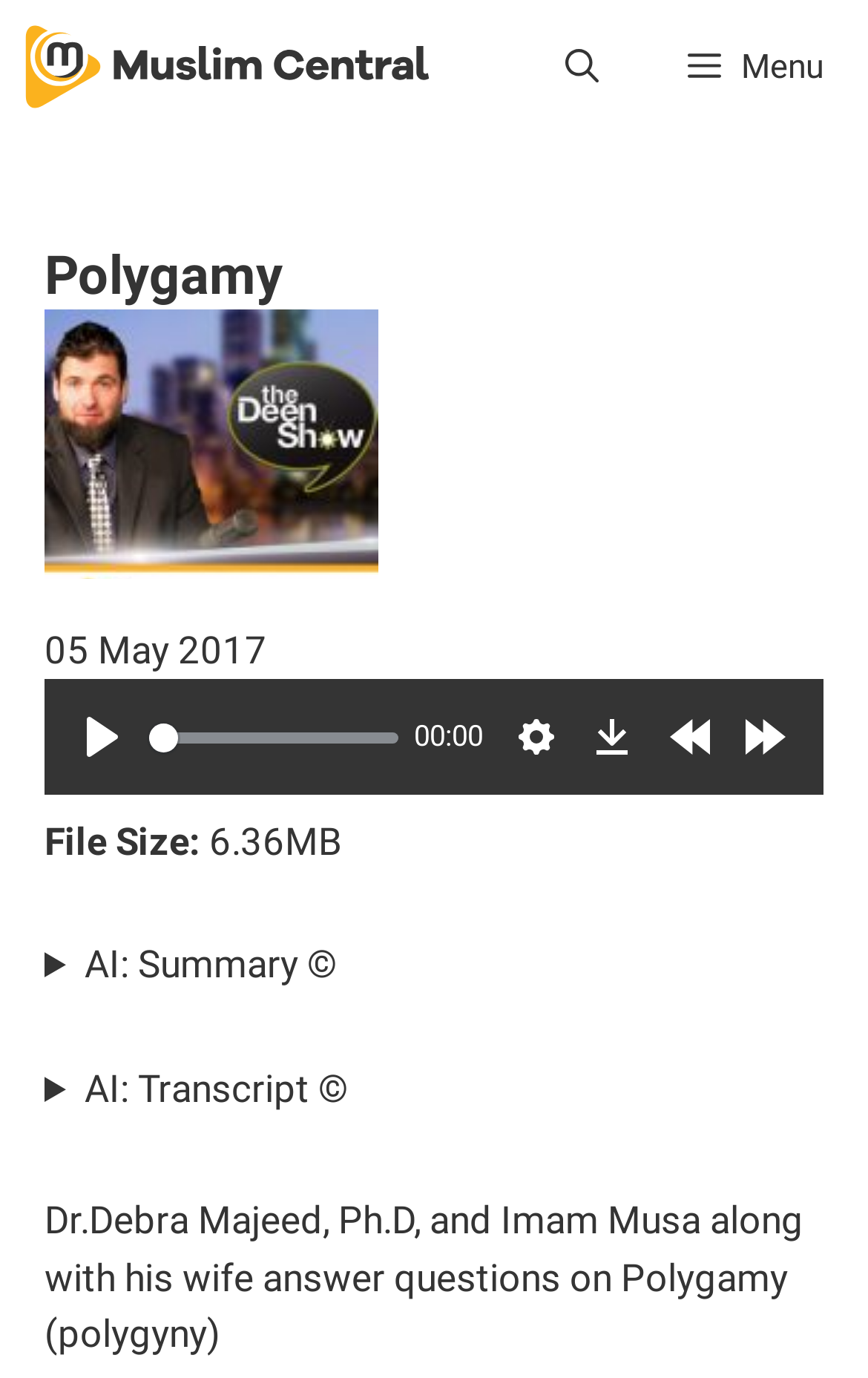Identify the bounding box for the UI element described as: "PausePlay". The coordinates should be four float numbers between 0 and 1, i.e., [left, top, right, bottom].

[0.077, 0.509, 0.159, 0.561]